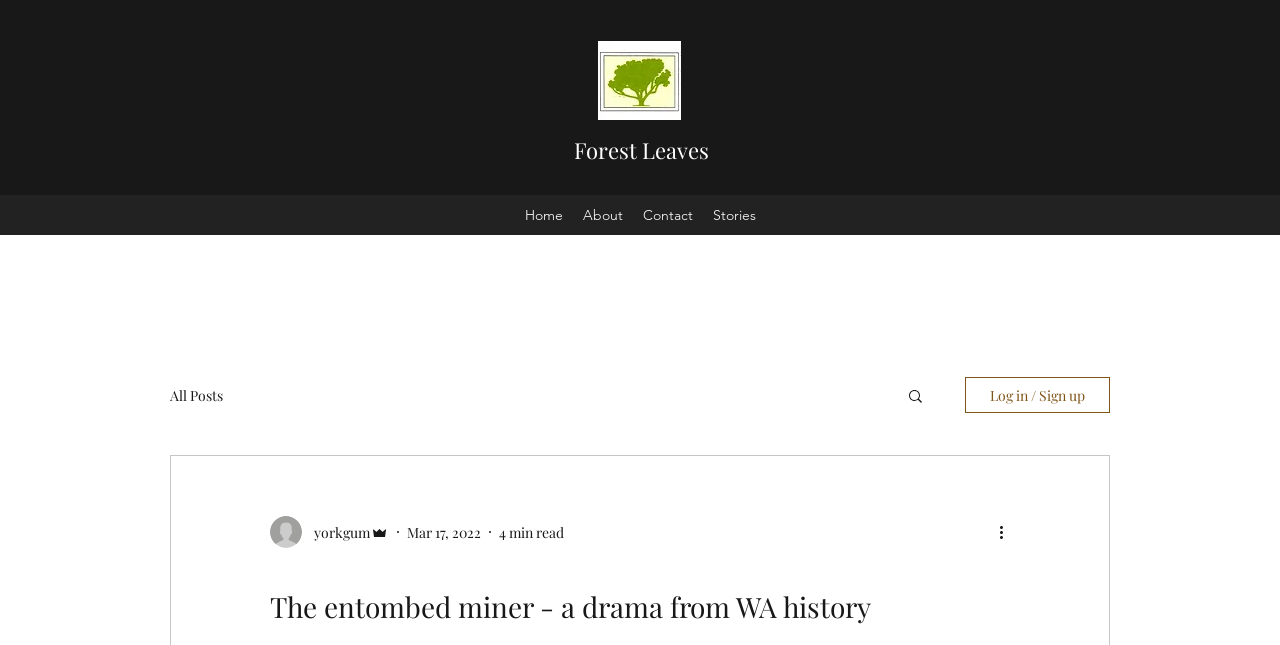What is the purpose of the button with the text 'Search'?
Based on the image, answer the question with a single word or brief phrase.

To search